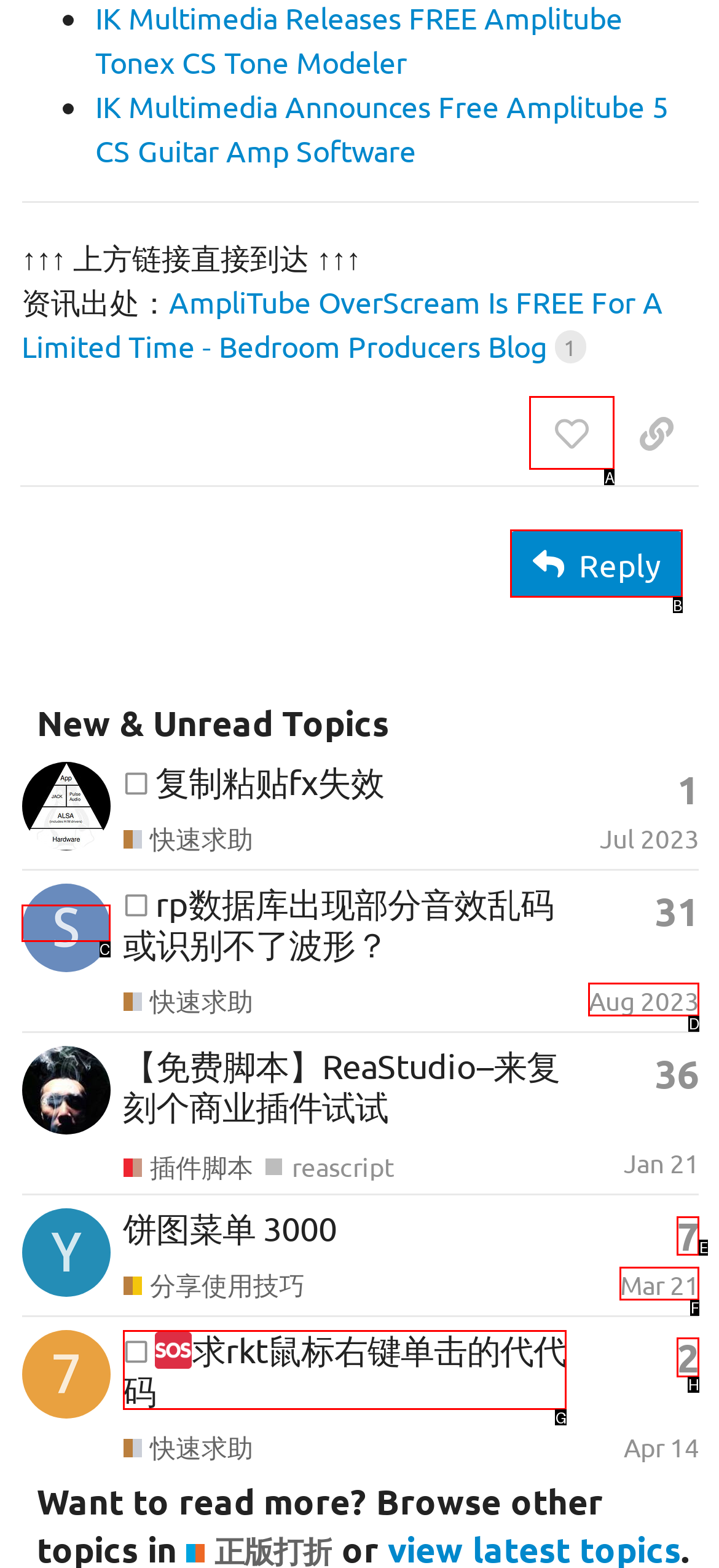Select the letter associated with the UI element you need to click to perform the following action: Reply to this post
Reply with the correct letter from the options provided.

B